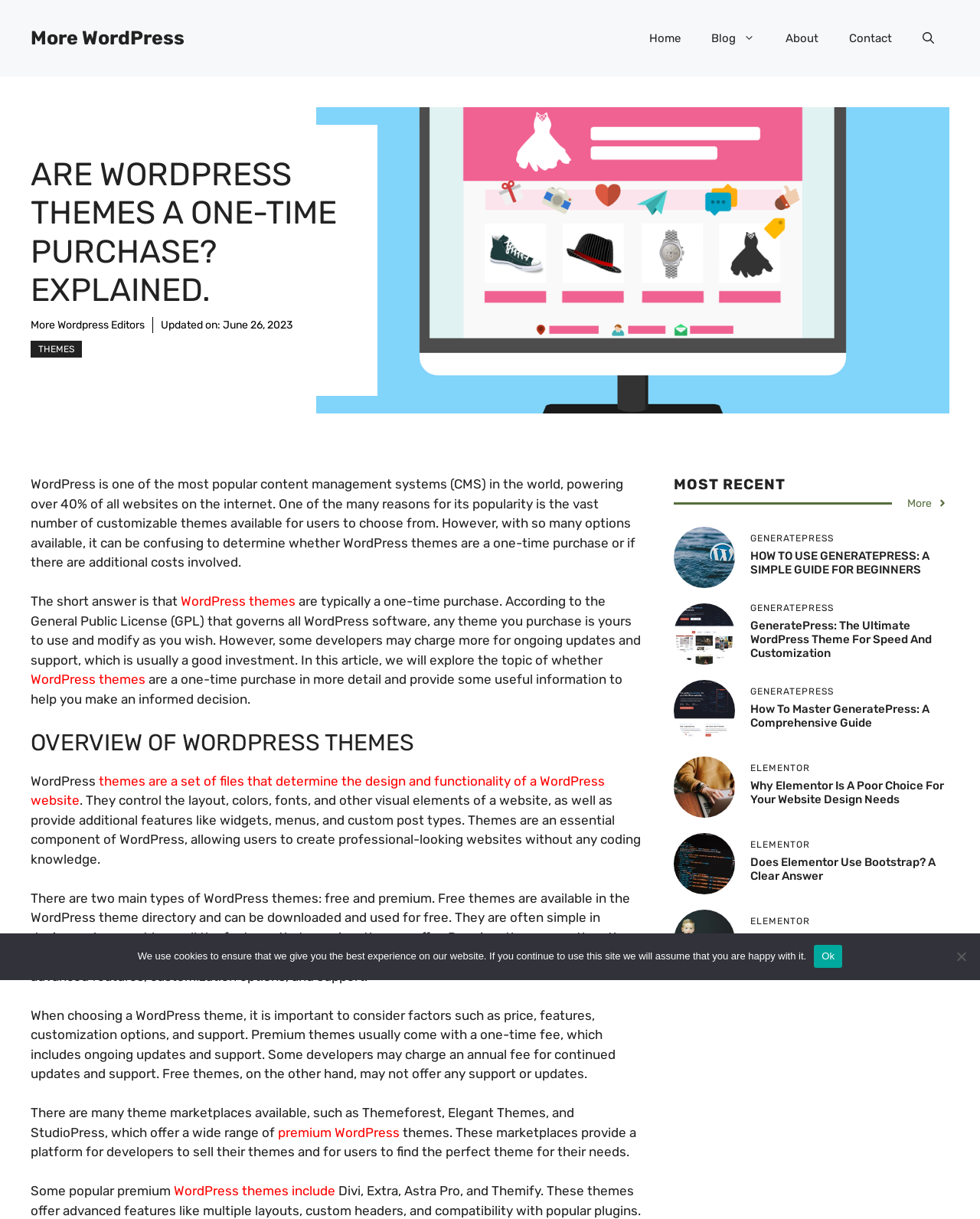What is the topic of the webpage?
Based on the visual details in the image, please answer the question thoroughly.

The webpage is about WordPress themes, as indicated by the heading 'ARE WORDPRESS THEMES A ONE-TIME PURCHASE? EXPLAINED.' and the content discussing the types of WordPress themes and their features.